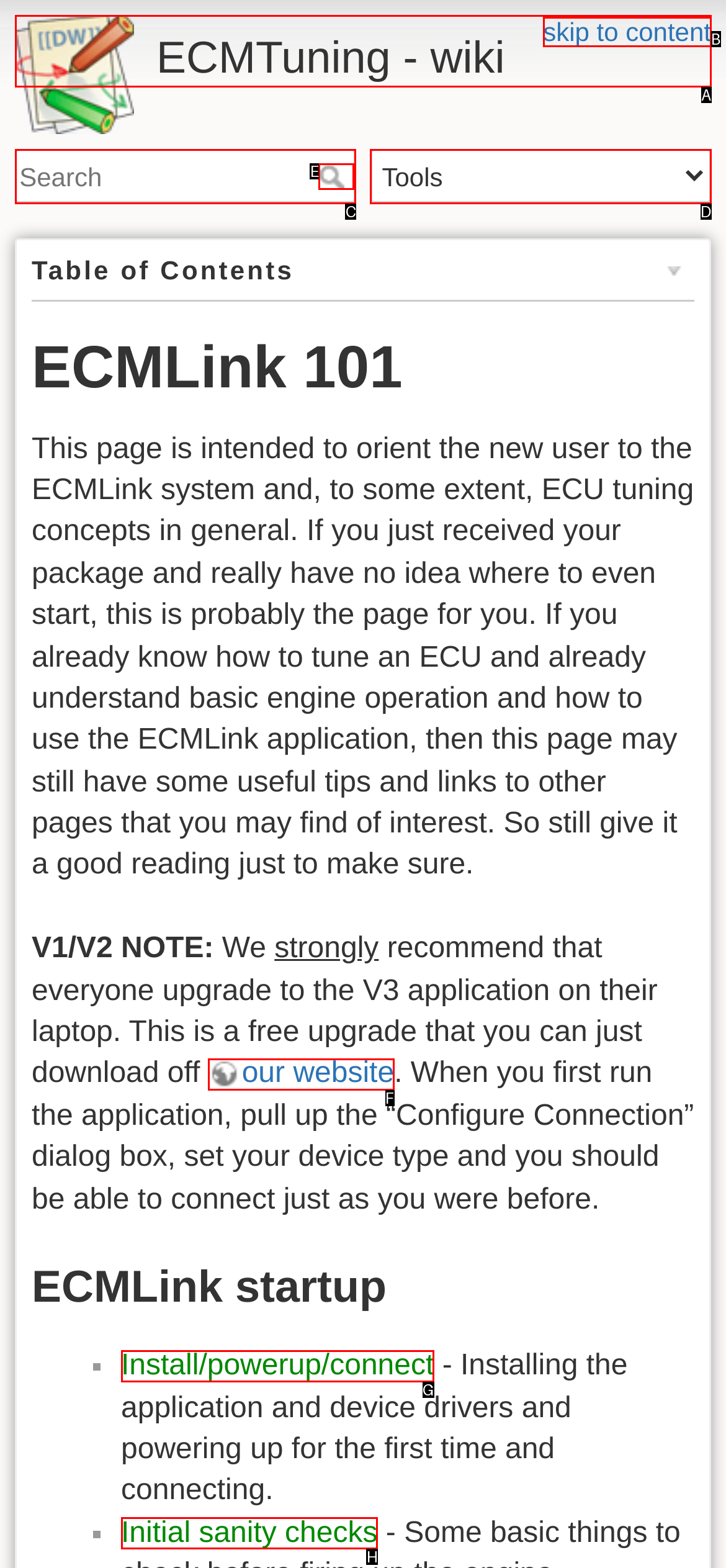Find the HTML element that corresponds to the description: Install/powerup/connect. Indicate your selection by the letter of the appropriate option.

G